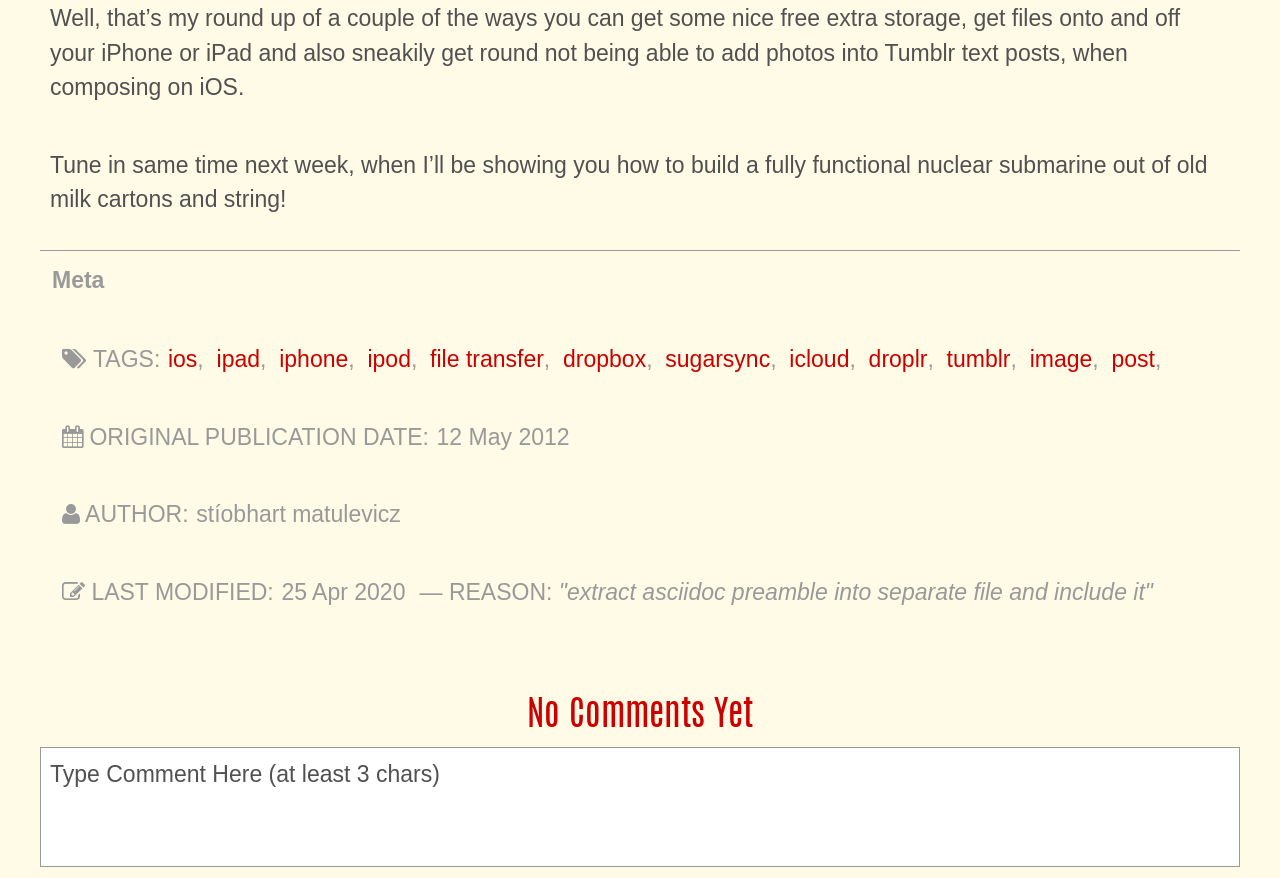Indicate the bounding box coordinates of the element that must be clicked to execute the instruction: "Click the 'image' link". The coordinates should be given as four float numbers between 0 and 1, i.e., [left, top, right, bottom].

[0.804, 0.39, 0.853, 0.429]